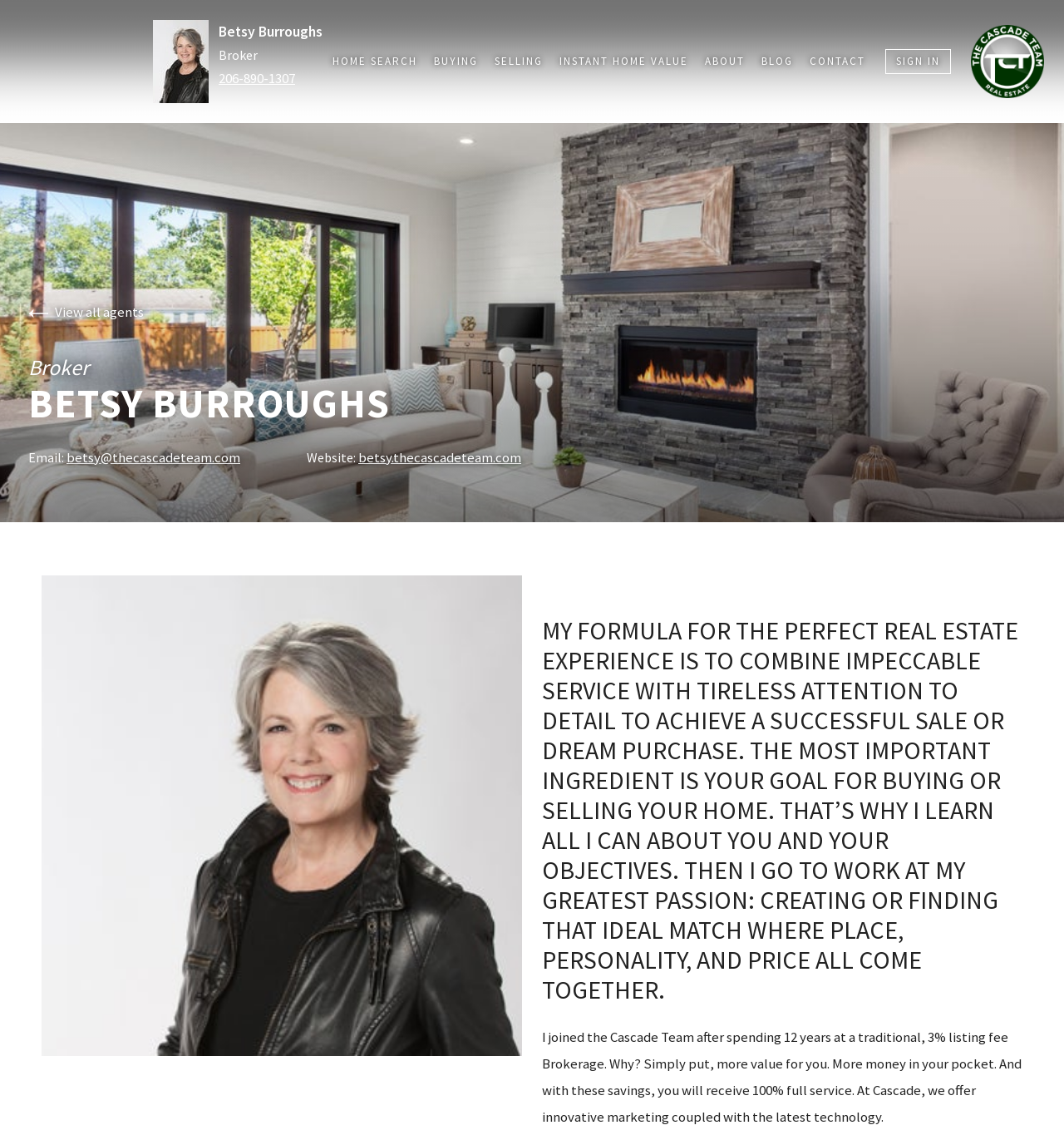Bounding box coordinates should be provided in the format (top-left x, top-left y, bottom-right x, bottom-right y) with all values between 0 and 1. Identify the bounding box for this UI element: Instant Home Value

[0.525, 0.042, 0.647, 0.066]